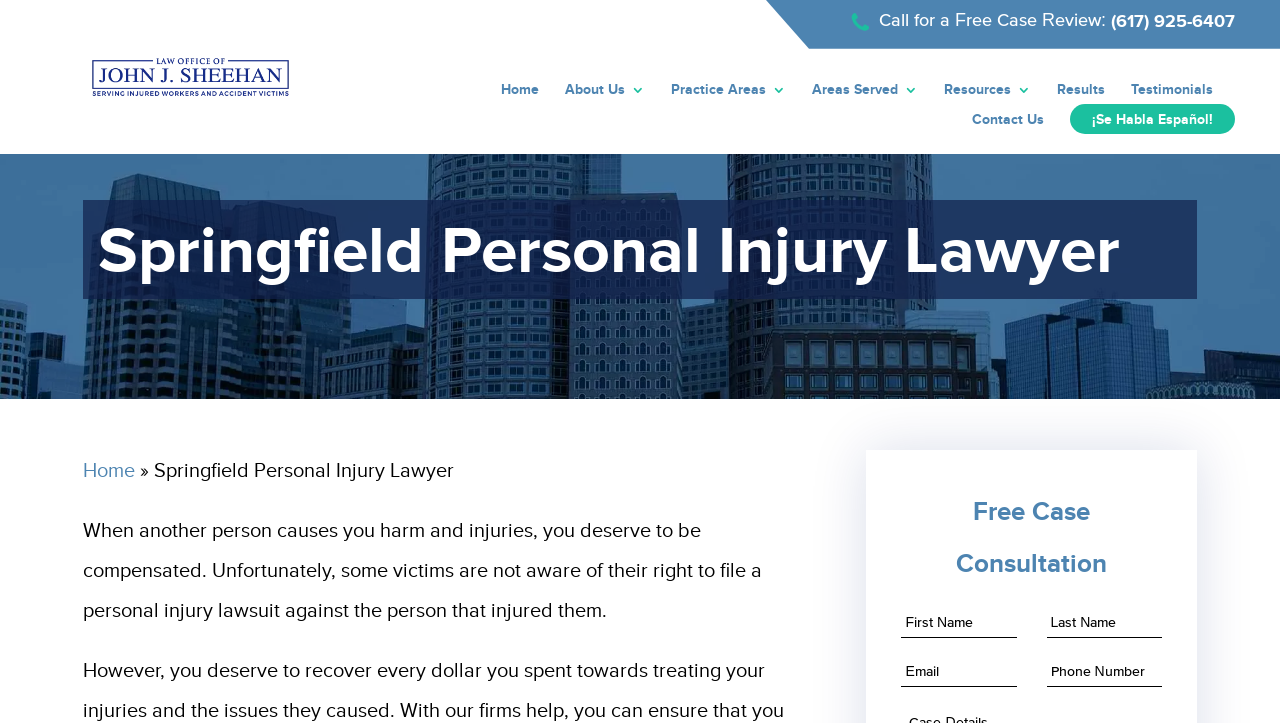Please use the details from the image to answer the following question comprehensively:
What is the name of the law firm?

The name of the law firm can be found in the top left corner of the webpage, as part of the title 'Springfield Personal Injury Lawyer - Sheehan Law'.